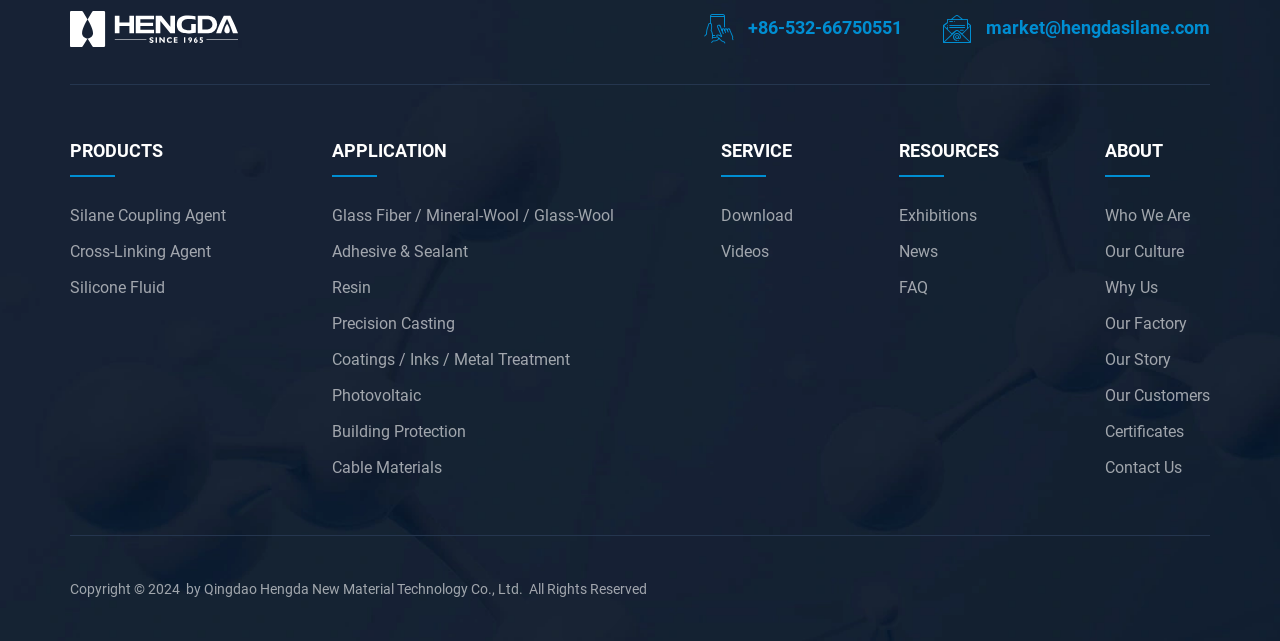What is the copyright information listed at the bottom of the webpage?
Can you provide an in-depth and detailed response to the question?

The copyright information is listed at the bottom of the webpage, with a static text element containing the text 'Copyright 2024 by Qingdao Hengda New Material Technology Co., Ltd. All Rights Reserved'.